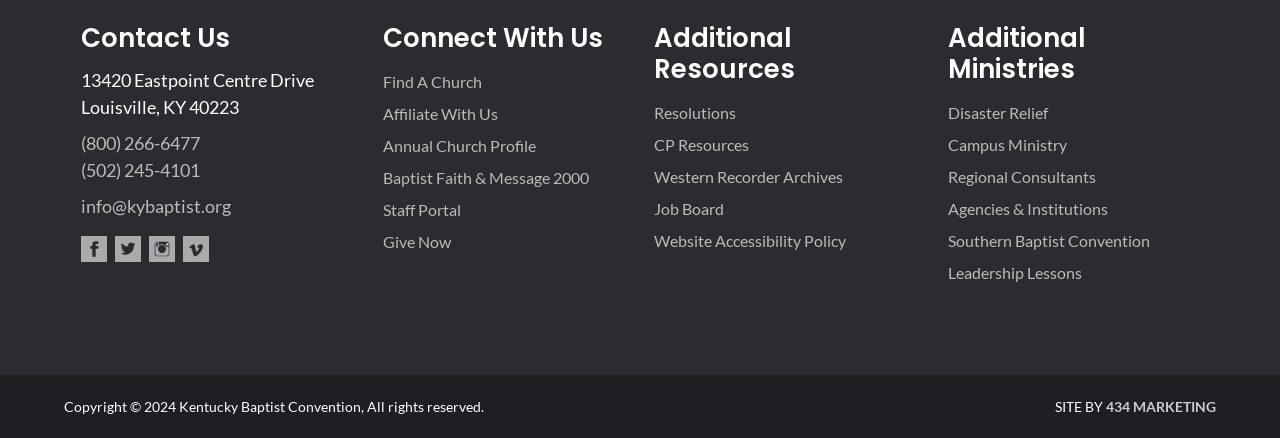Find the bounding box coordinates of the area that needs to be clicked in order to achieve the following instruction: "Find a church". The coordinates should be specified as four float numbers between 0 and 1, i.e., [left, top, right, bottom].

[0.299, 0.164, 0.376, 0.207]